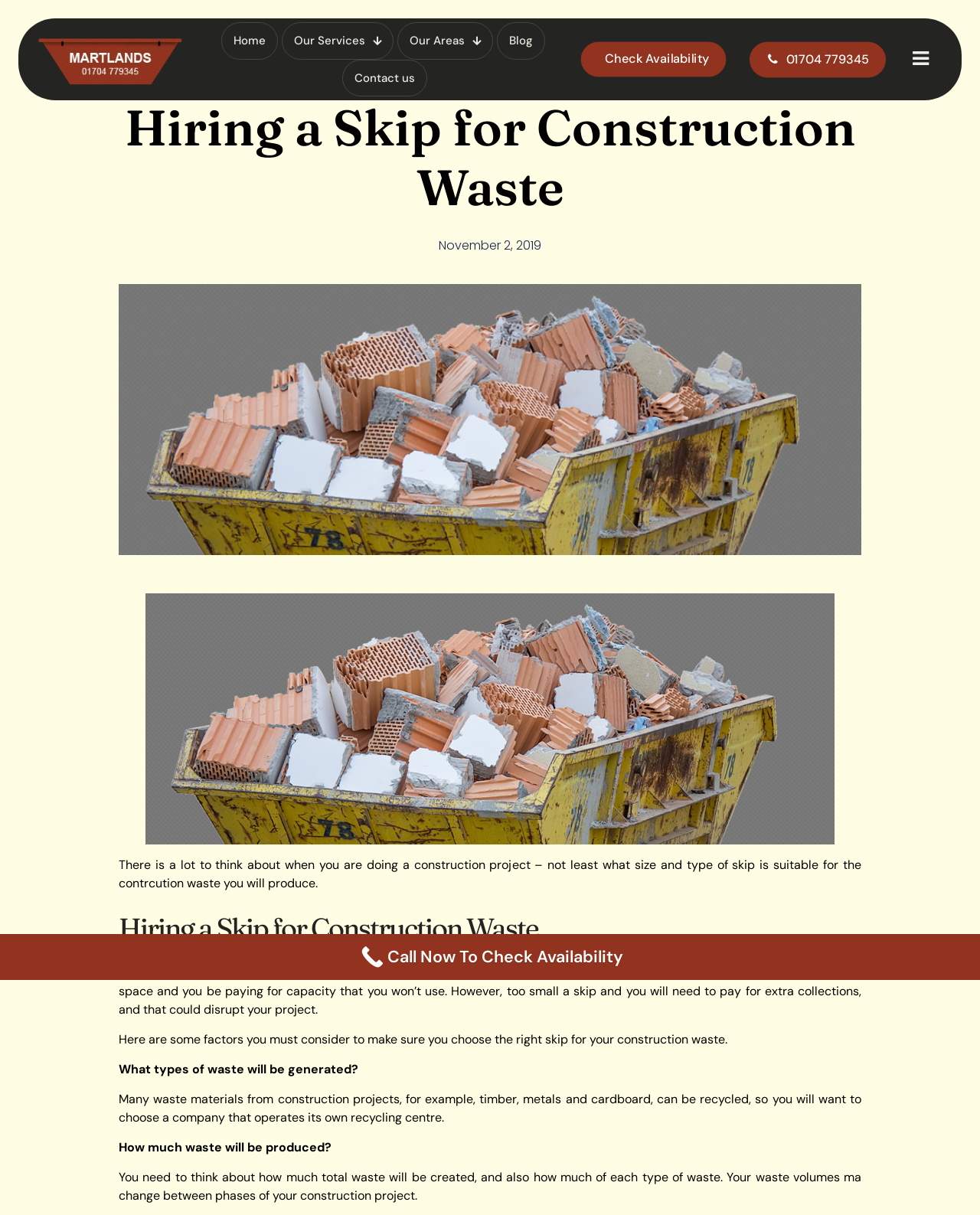Please identify the bounding box coordinates of the element that needs to be clicked to perform the following instruction: "Read the blog".

[0.507, 0.018, 0.556, 0.049]